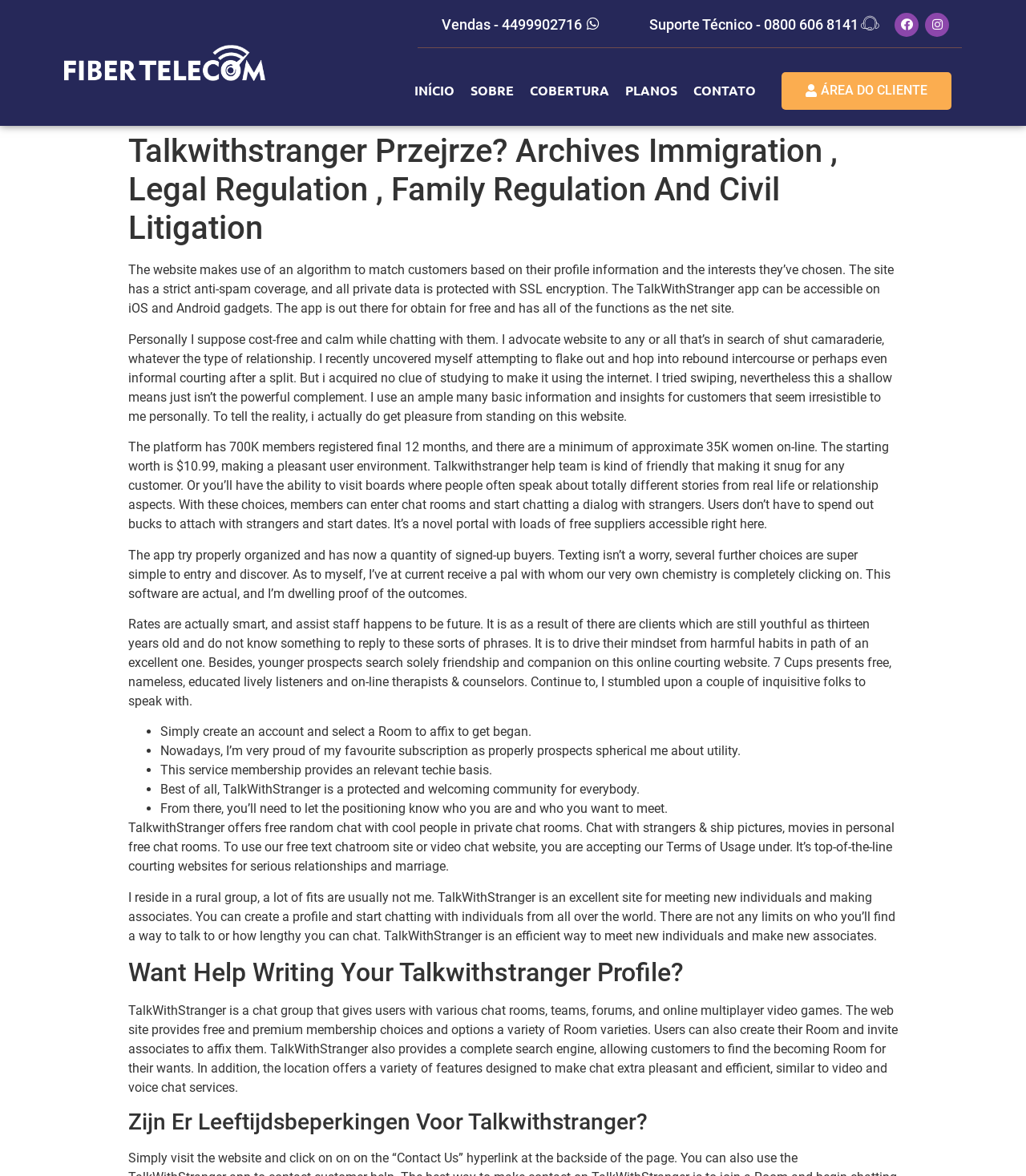Give a concise answer of one word or phrase to the question: 
How many members are registered on the website?

700K